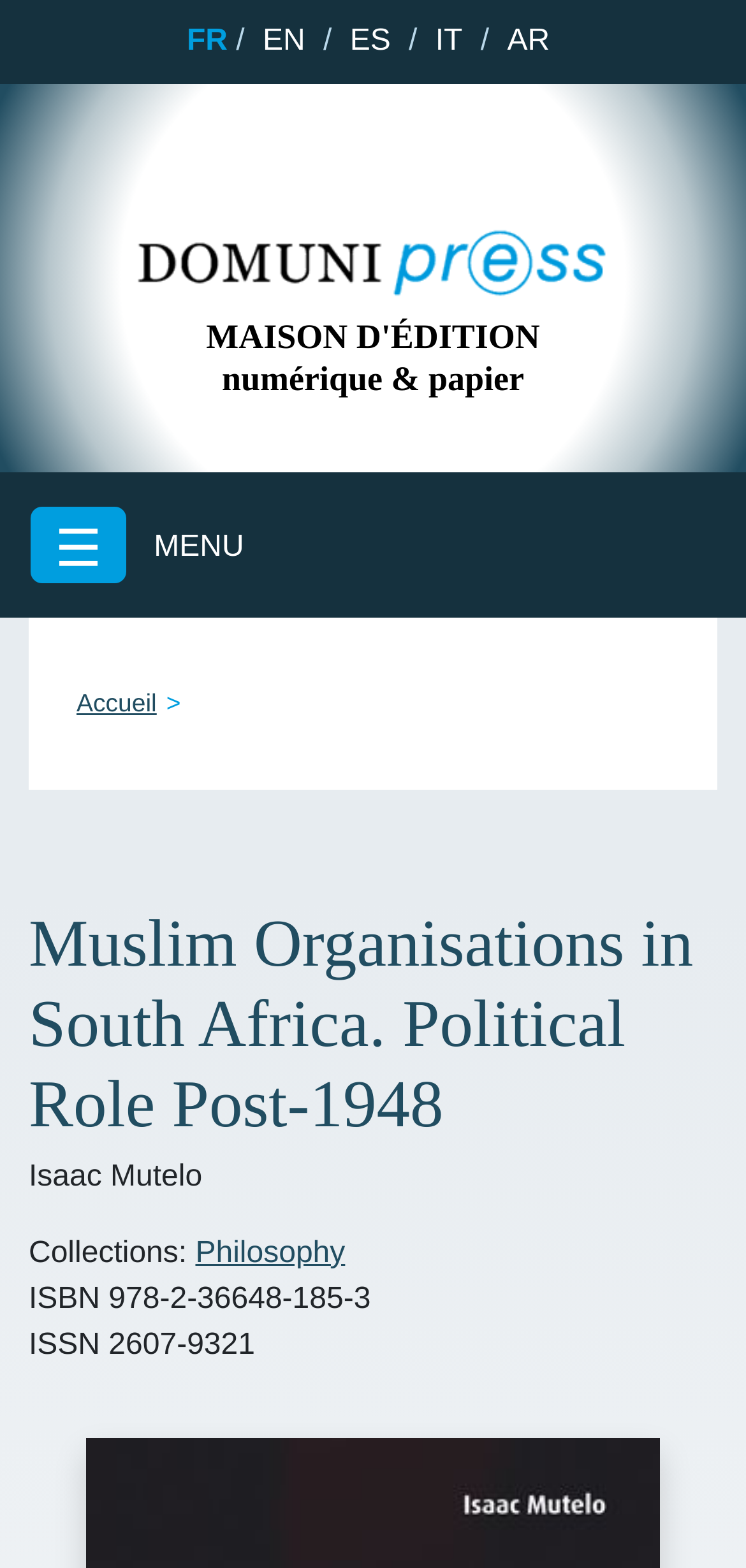Please identify the bounding box coordinates for the region that you need to click to follow this instruction: "View the Philosophy collection".

[0.262, 0.789, 0.463, 0.81]